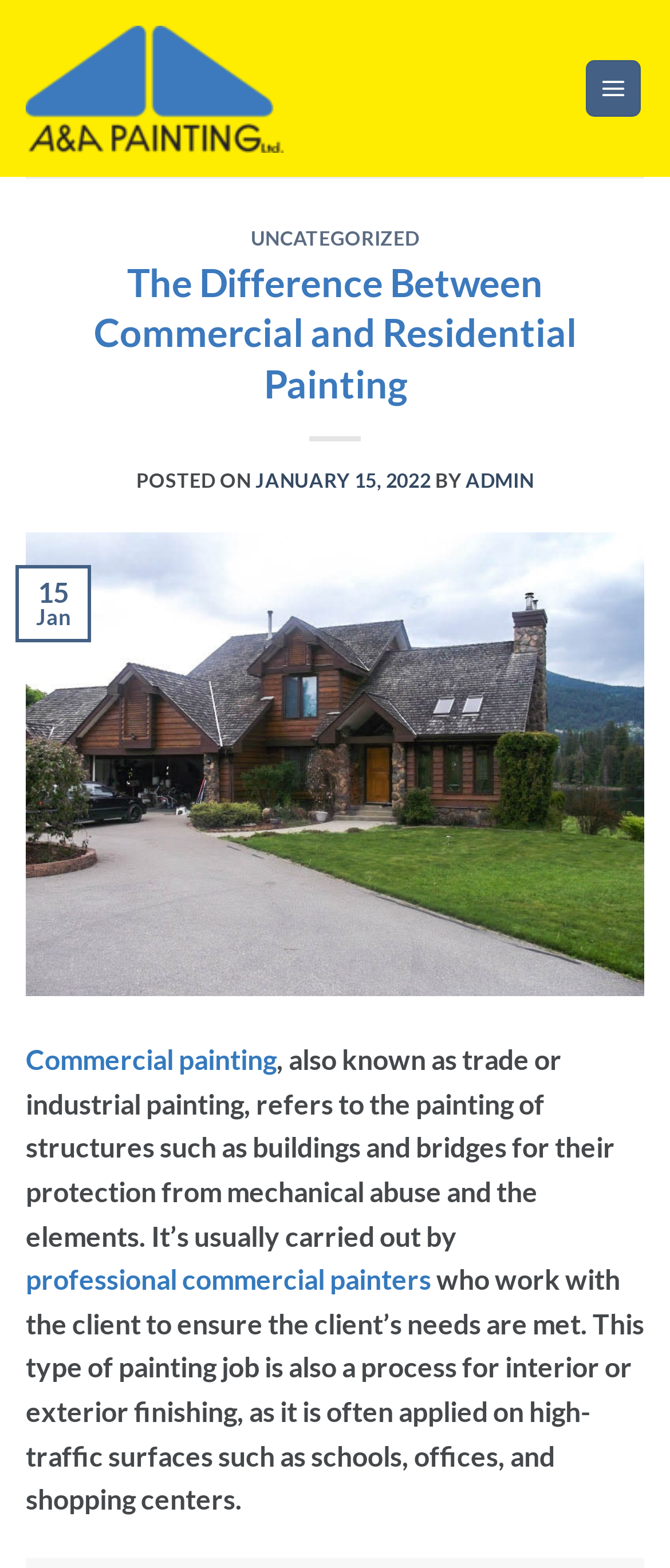What is the purpose of commercial painting?
Relying on the image, give a concise answer in one word or a brief phrase.

Protection from mechanical abuse and the elements